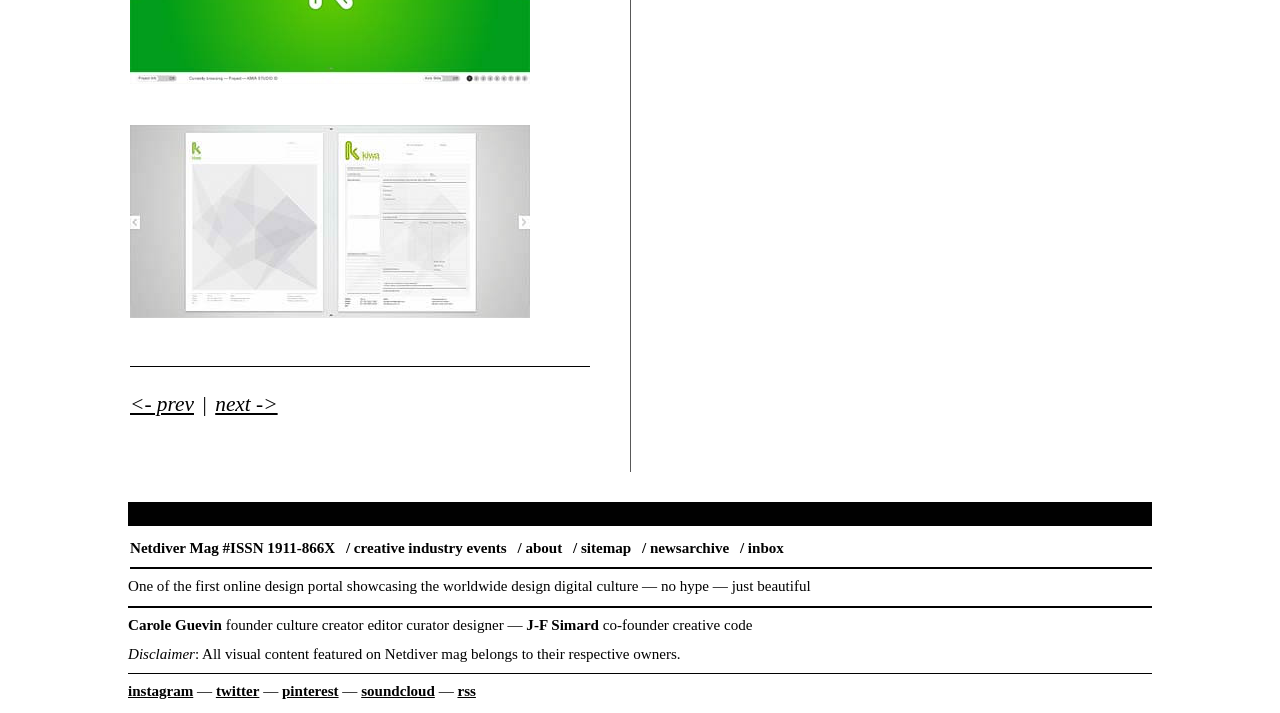Identify the bounding box for the given UI element using the description provided. Coordinates should be in the format (top-left x, top-left y, bottom-right x, bottom-right y) and must be between 0 and 1. Here is the description: October 17, 2011October 17, 2011

None